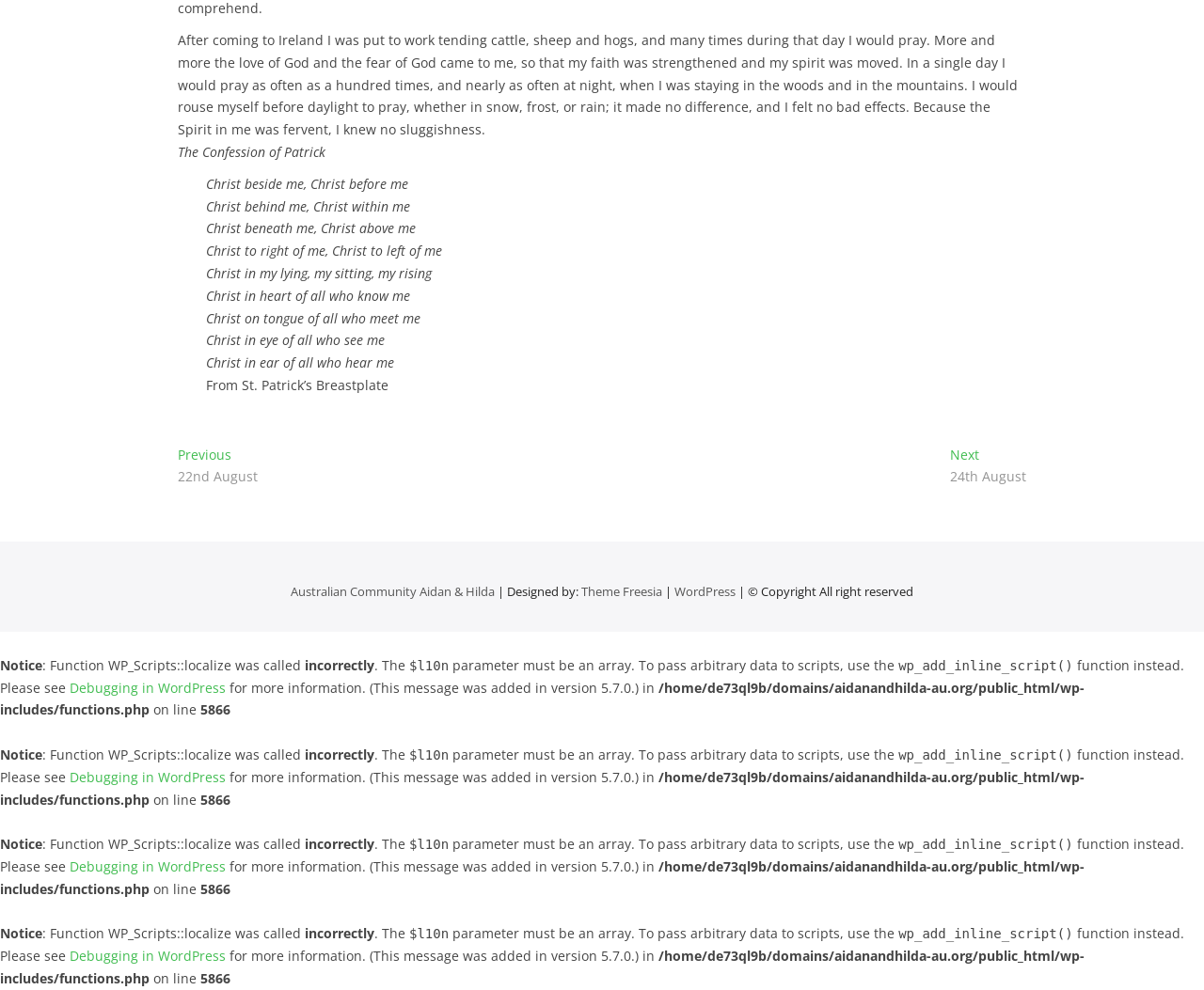Given the element description, predict the bounding box coordinates in the format (top-left x, top-left y, bottom-right x, bottom-right y), using floating point numbers between 0 and 1: Previous Previous post: 22nd August

[0.147, 0.45, 0.214, 0.493]